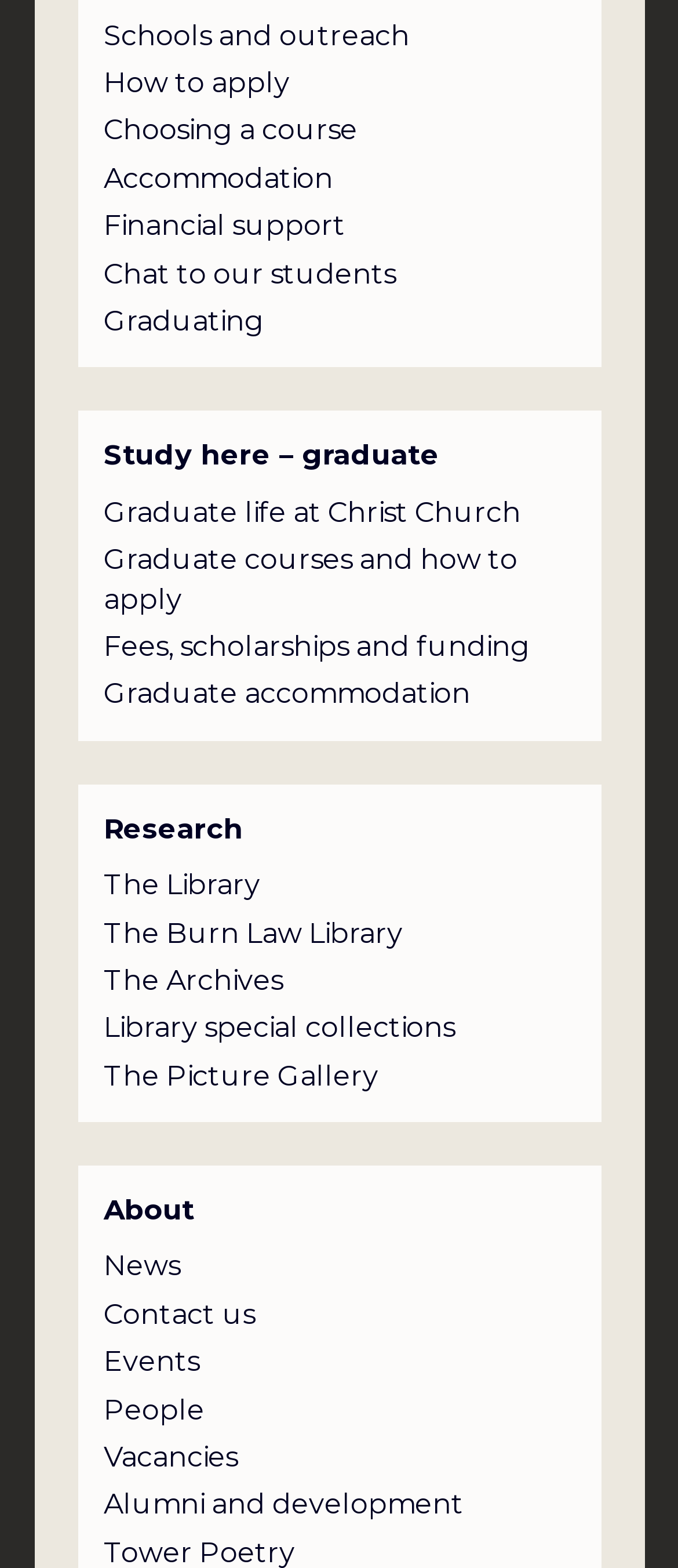Determine the bounding box coordinates of the area to click in order to meet this instruction: "Learn about graduate life at Christ Church".

[0.153, 0.315, 0.768, 0.34]